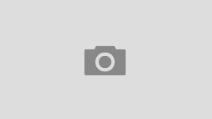What is the purpose of the article? Observe the screenshot and provide a one-word or short phrase answer.

Promoting conservation awareness